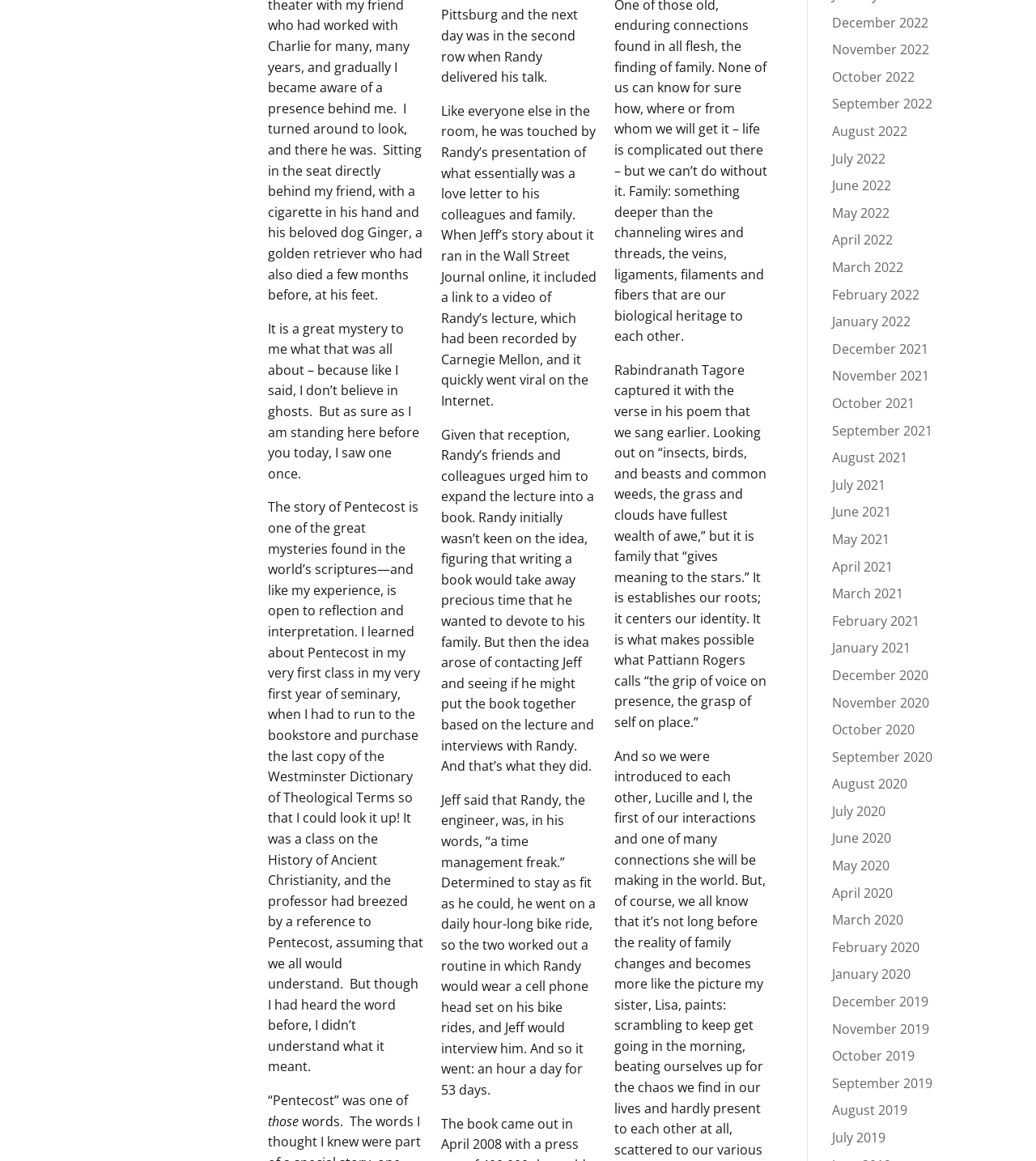Find and specify the bounding box coordinates that correspond to the clickable region for the instruction: "Click on October 2022".

[0.803, 0.058, 0.883, 0.074]